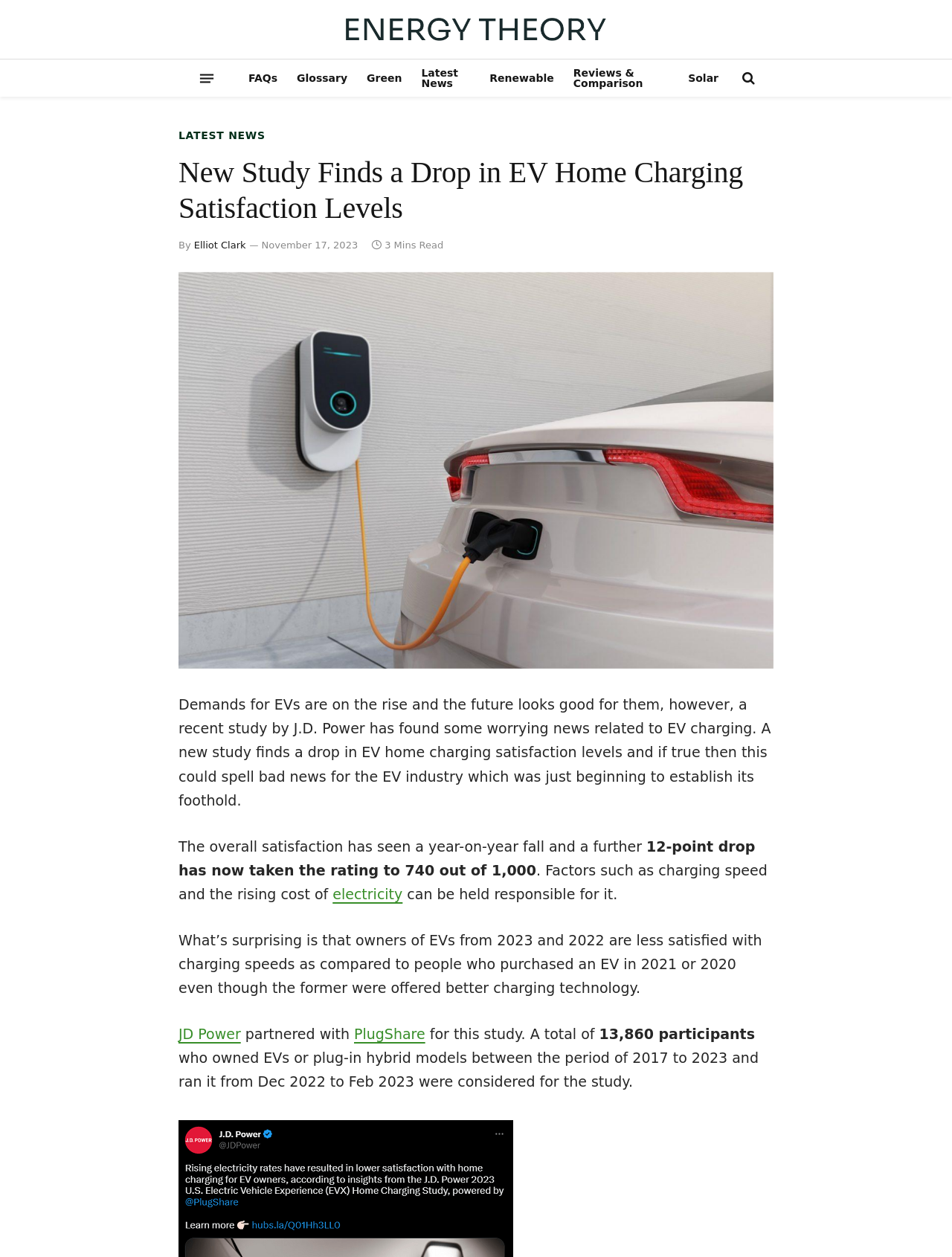Who wrote the article about the study on EV home charging satisfaction levels?
Identify the answer in the screenshot and reply with a single word or phrase.

Elliot Clark